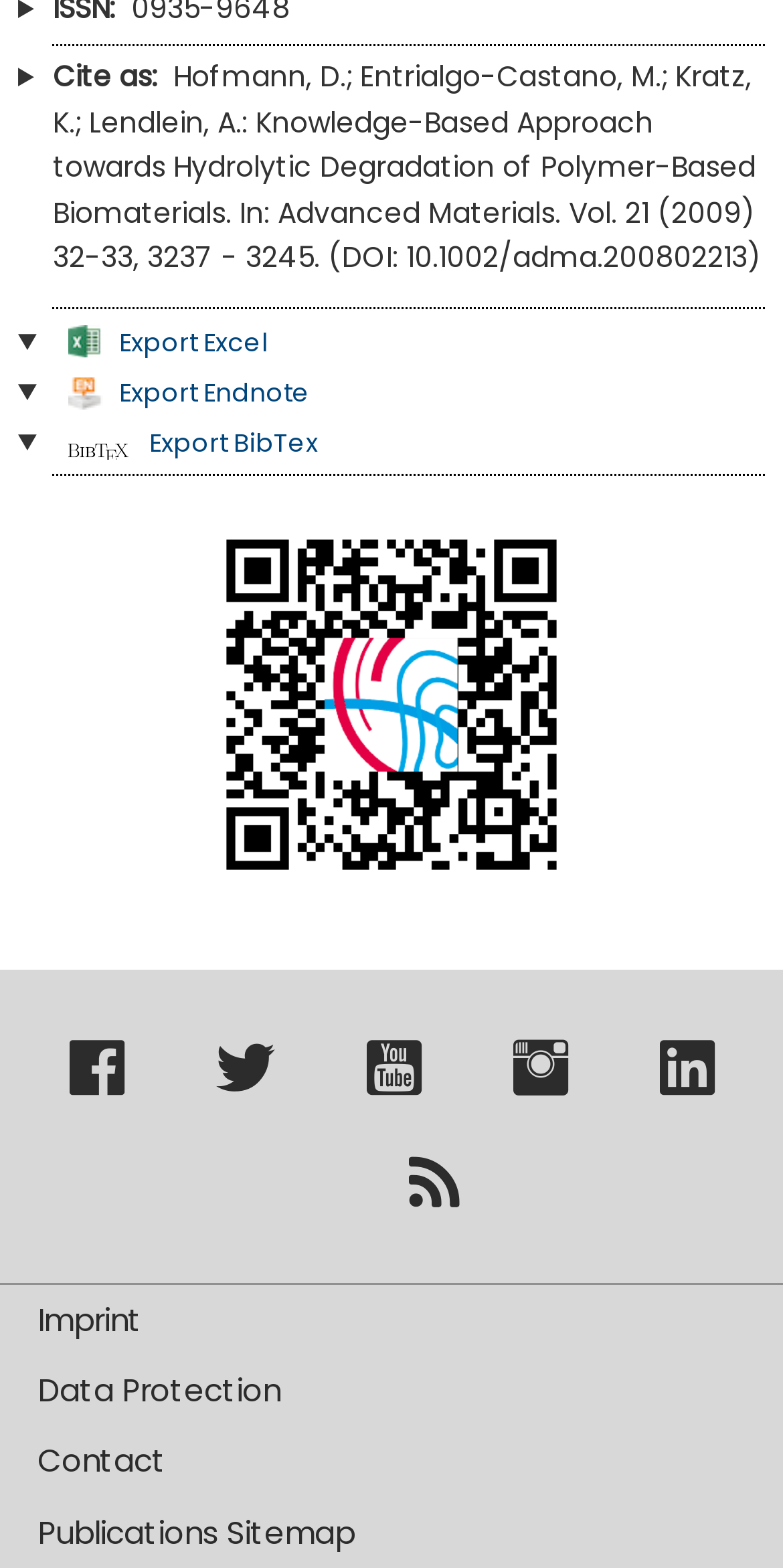Using the description: "Data Protection", identify the bounding box of the corresponding UI element in the screenshot.

[0.022, 0.864, 0.978, 0.91]